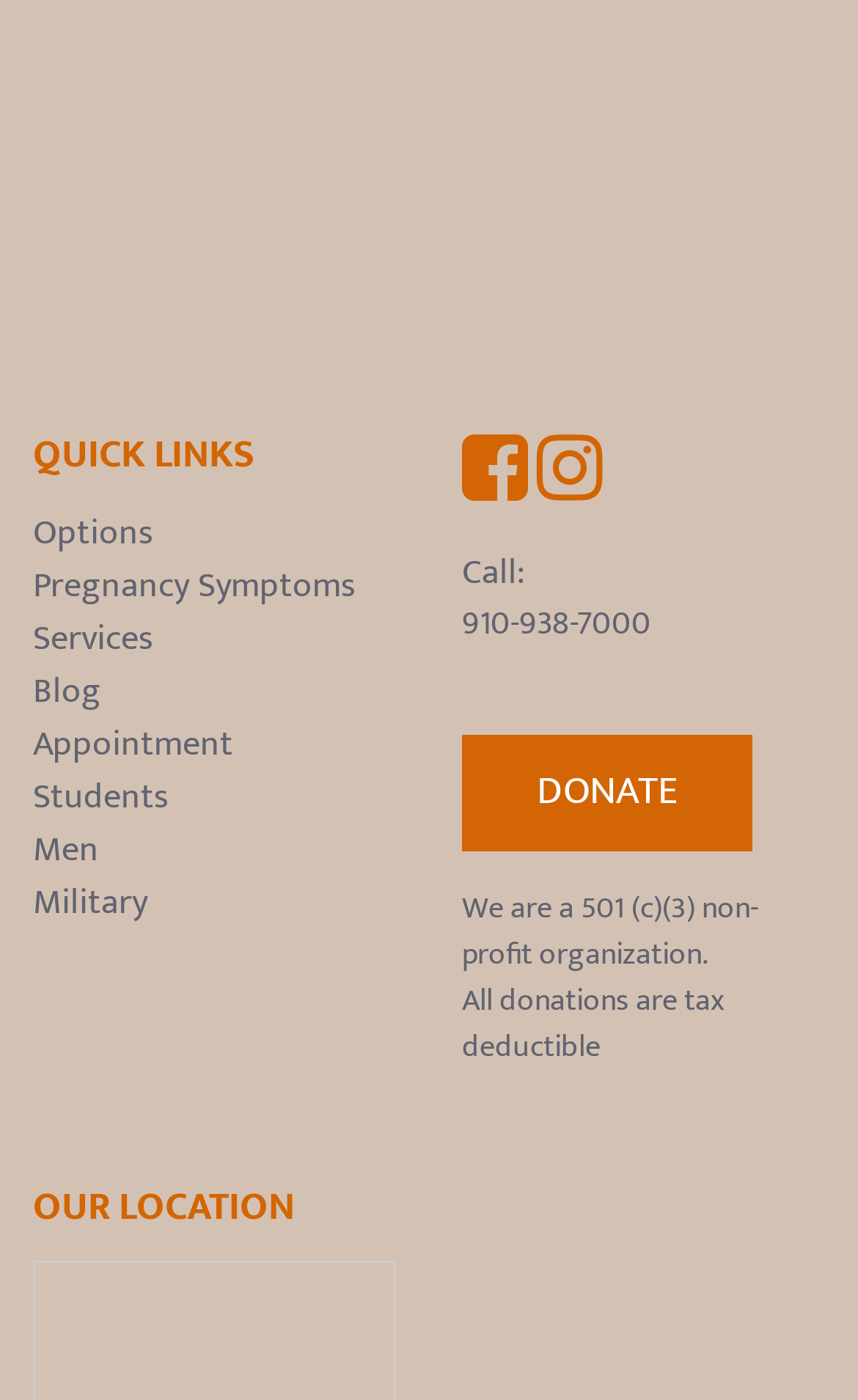Determine the bounding box coordinates for the area that should be clicked to carry out the following instruction: "Donate to the organization".

[0.538, 0.525, 0.877, 0.609]